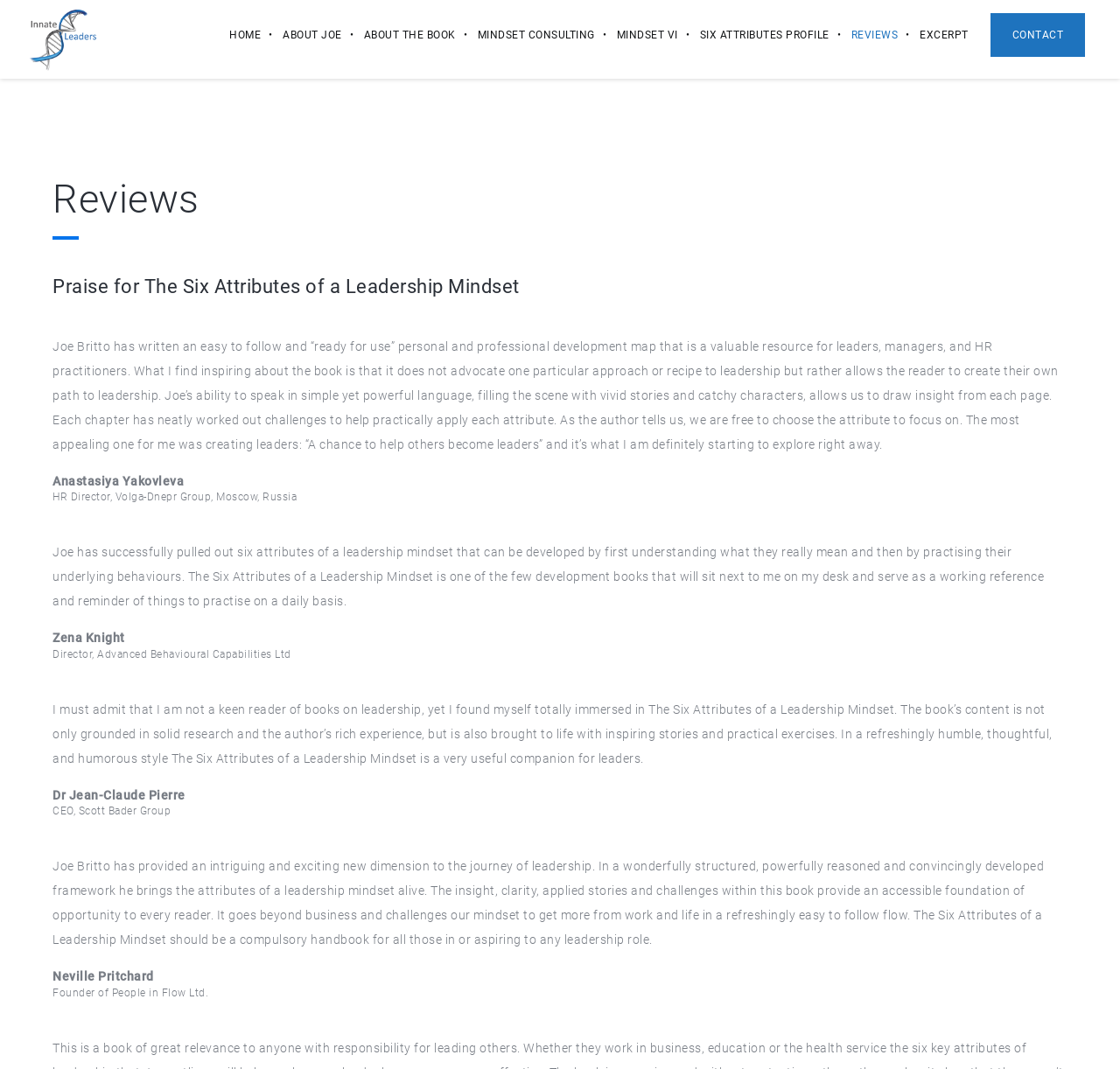Determine the bounding box coordinates for the region that must be clicked to execute the following instruction: "Click on the 'HOME' link".

[0.185, 0.0, 0.233, 0.065]